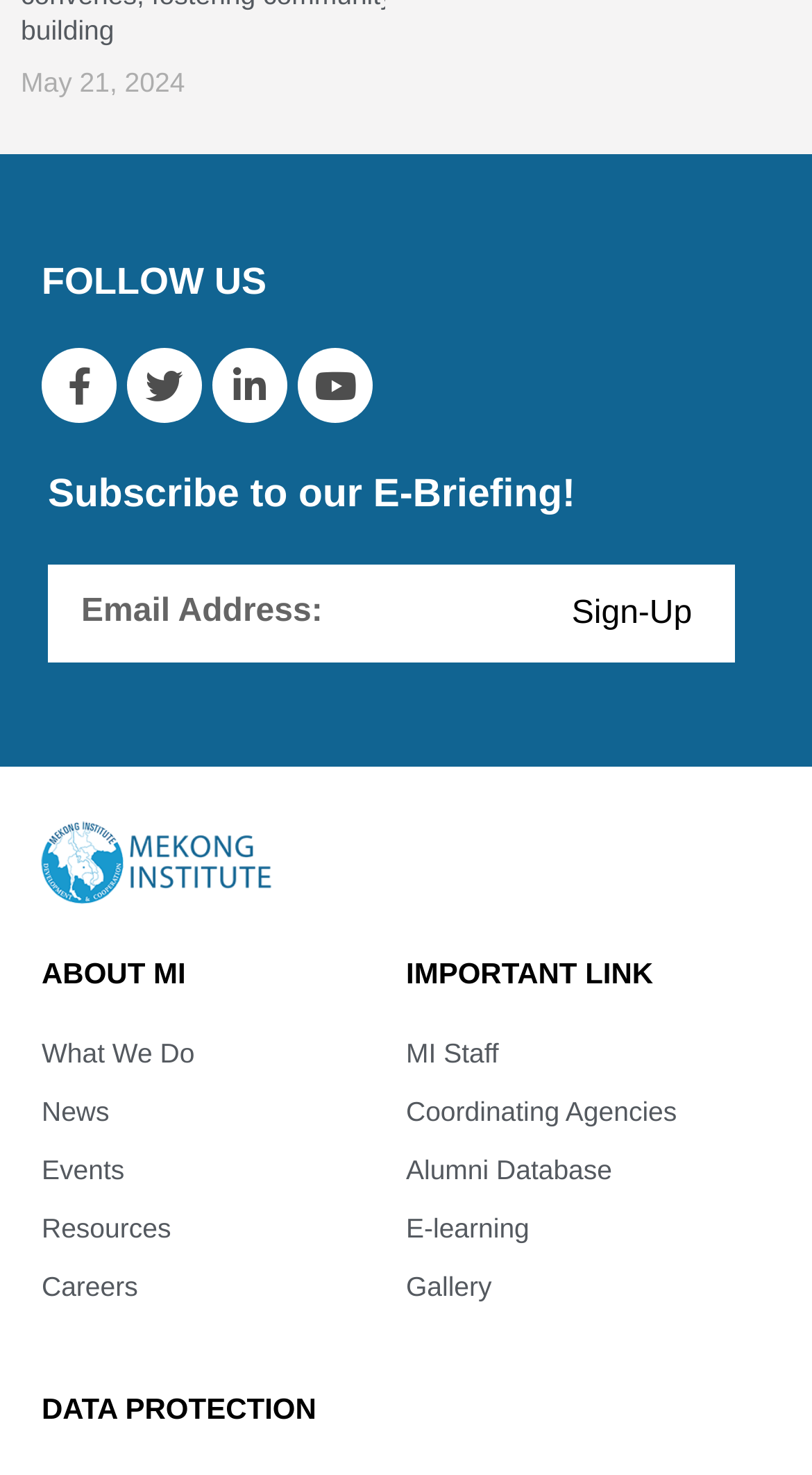Using the webpage screenshot, locate the HTML element that fits the following description and provide its bounding box: "Alumni Database".

[0.5, 0.776, 0.949, 0.809]